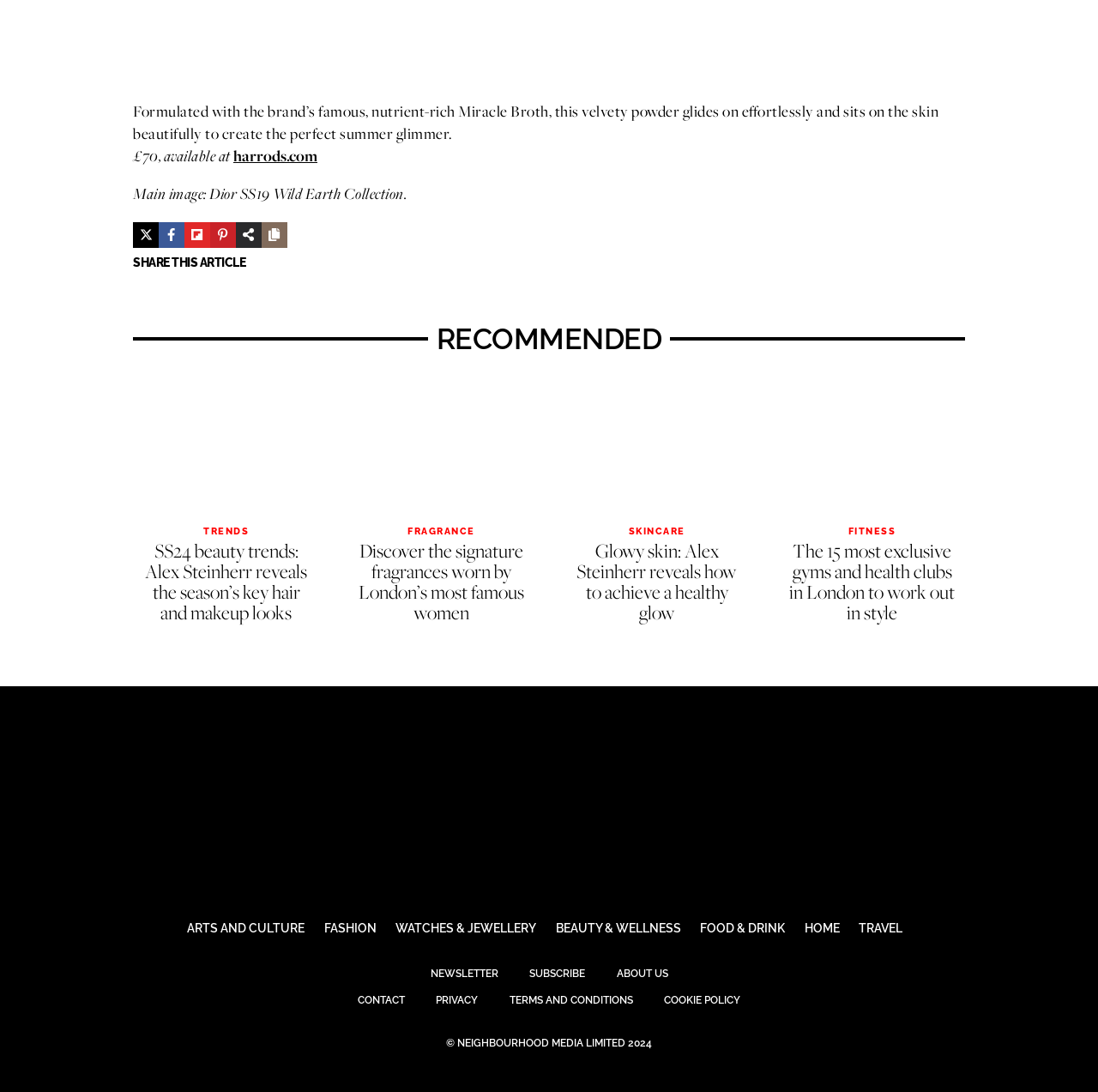Specify the bounding box coordinates (top-left x, top-left y, bottom-right x, bottom-right y) of the UI element in the screenshot that matches this description: COOKIE POLICY

[0.605, 0.91, 0.674, 0.921]